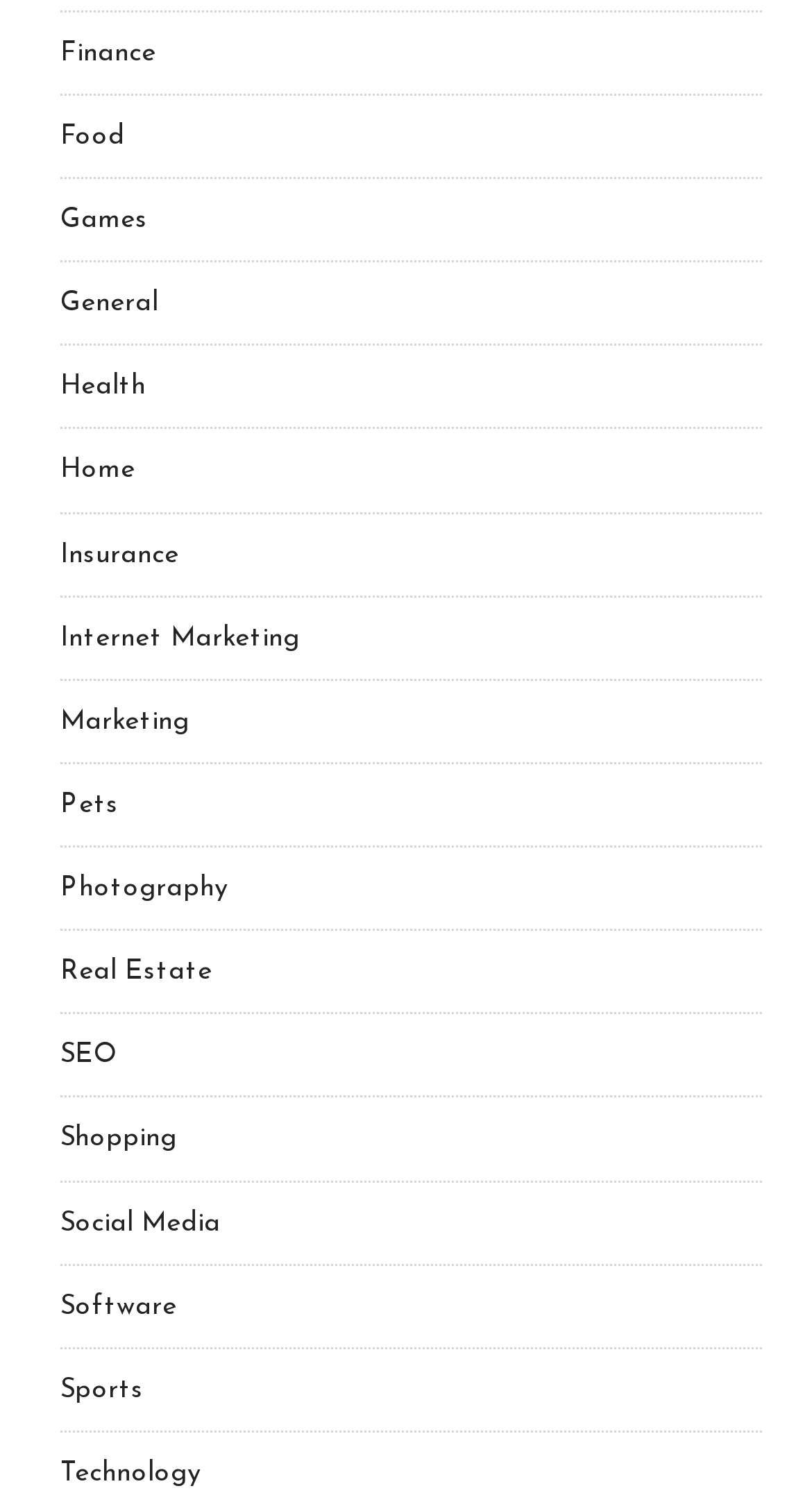Please identify the bounding box coordinates of the area I need to click to accomplish the following instruction: "Visit Real Estate".

[0.074, 0.638, 0.262, 0.656]